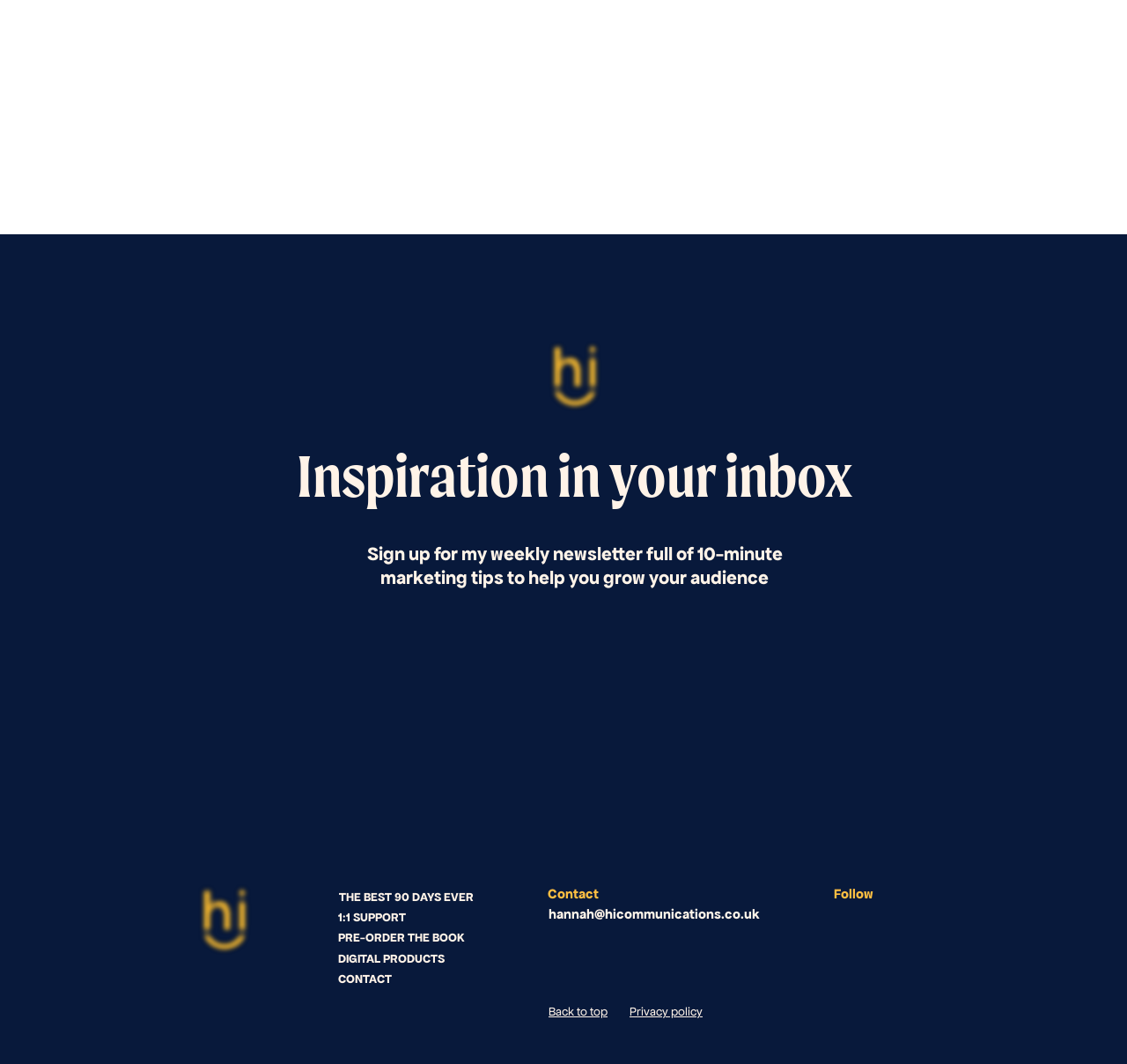Using the element description: "Back to top", determine the bounding box coordinates. The coordinates should be in the format [left, top, right, bottom], with values between 0 and 1.

[0.487, 0.942, 0.539, 0.958]